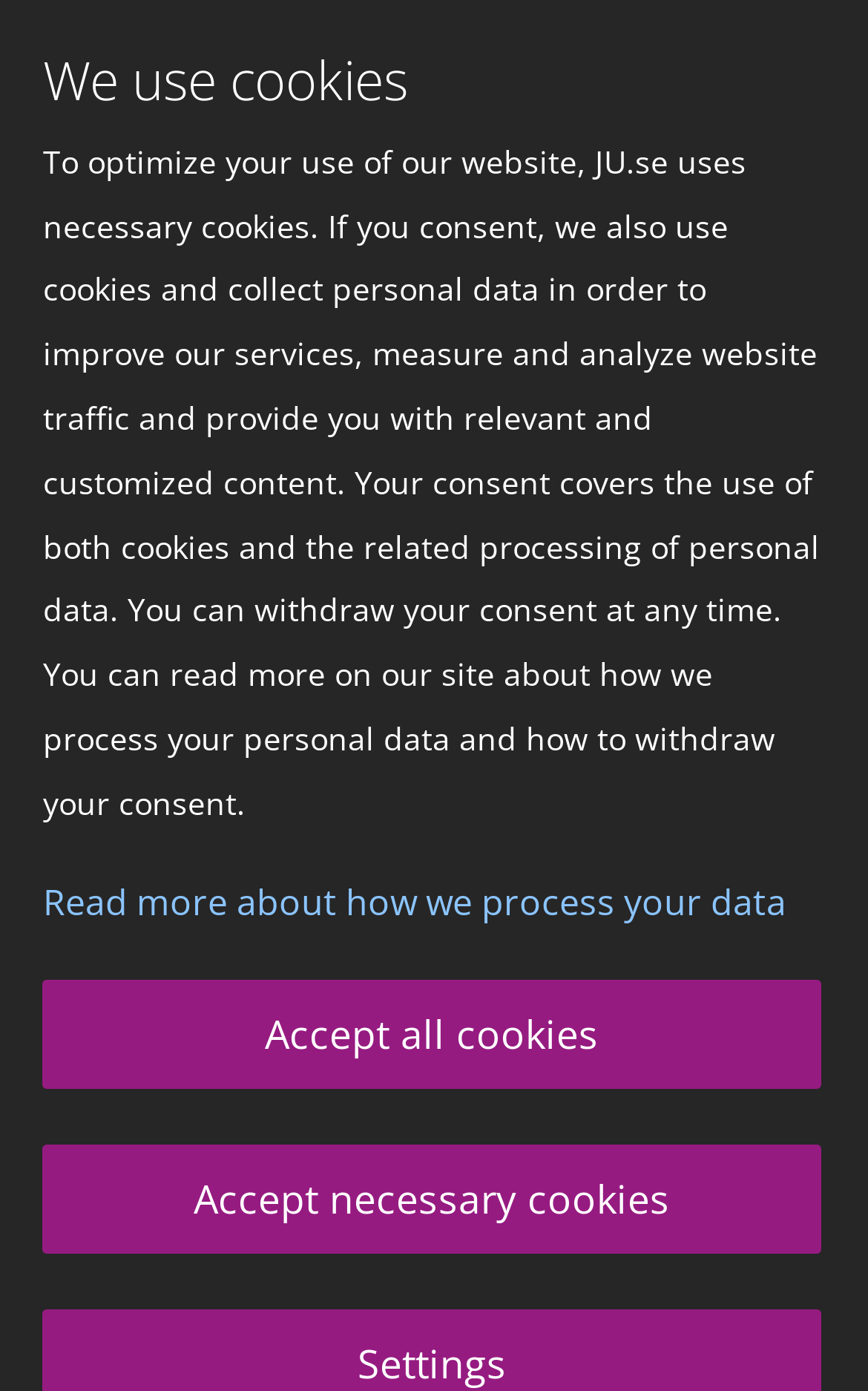Determine the primary headline of the webpage.

Putting macroeconomic theory to the test